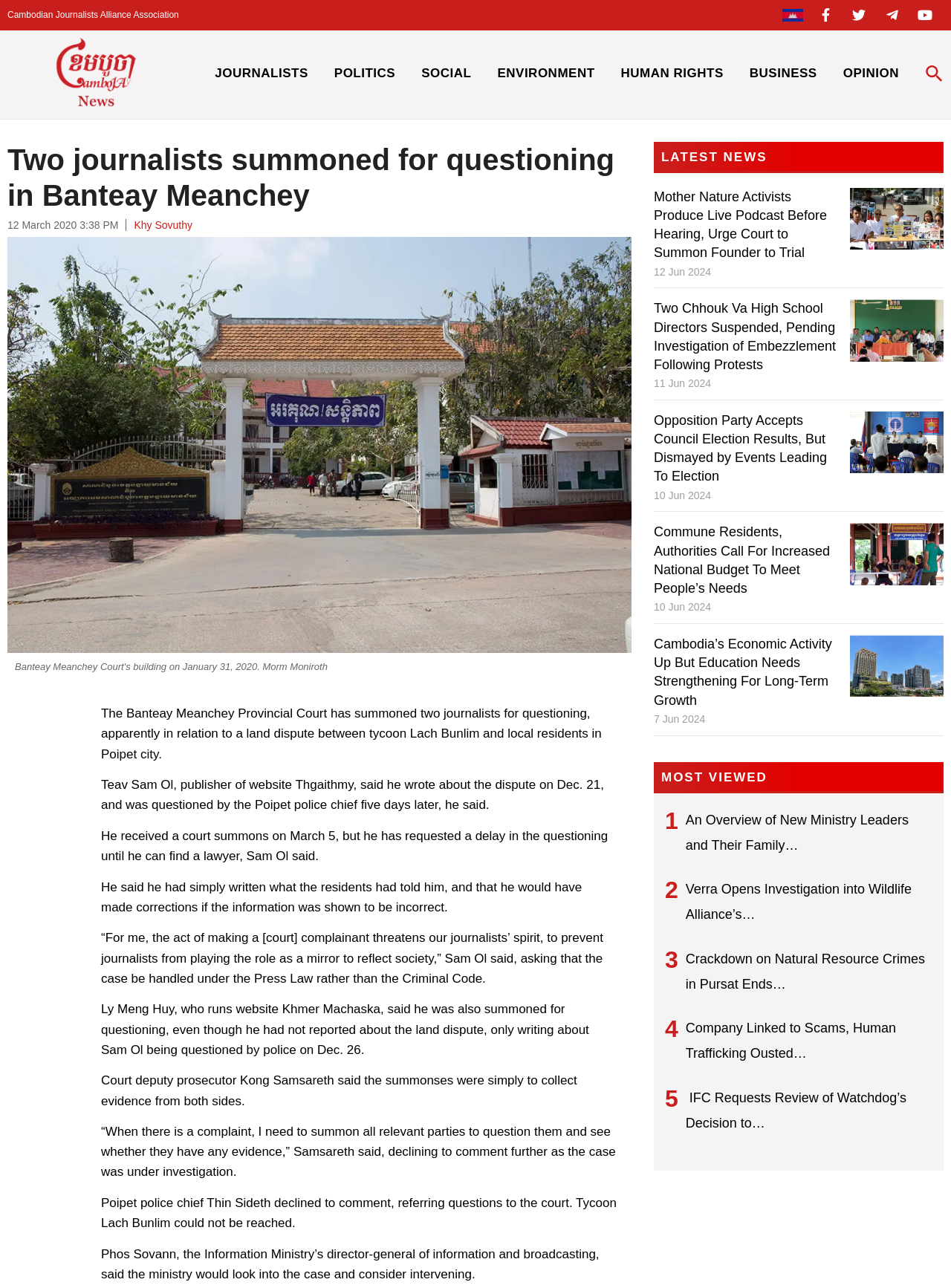Identify the bounding box coordinates of the section that should be clicked to achieve the task described: "View the article about journalists summoned for questioning".

[0.008, 0.11, 0.664, 0.165]